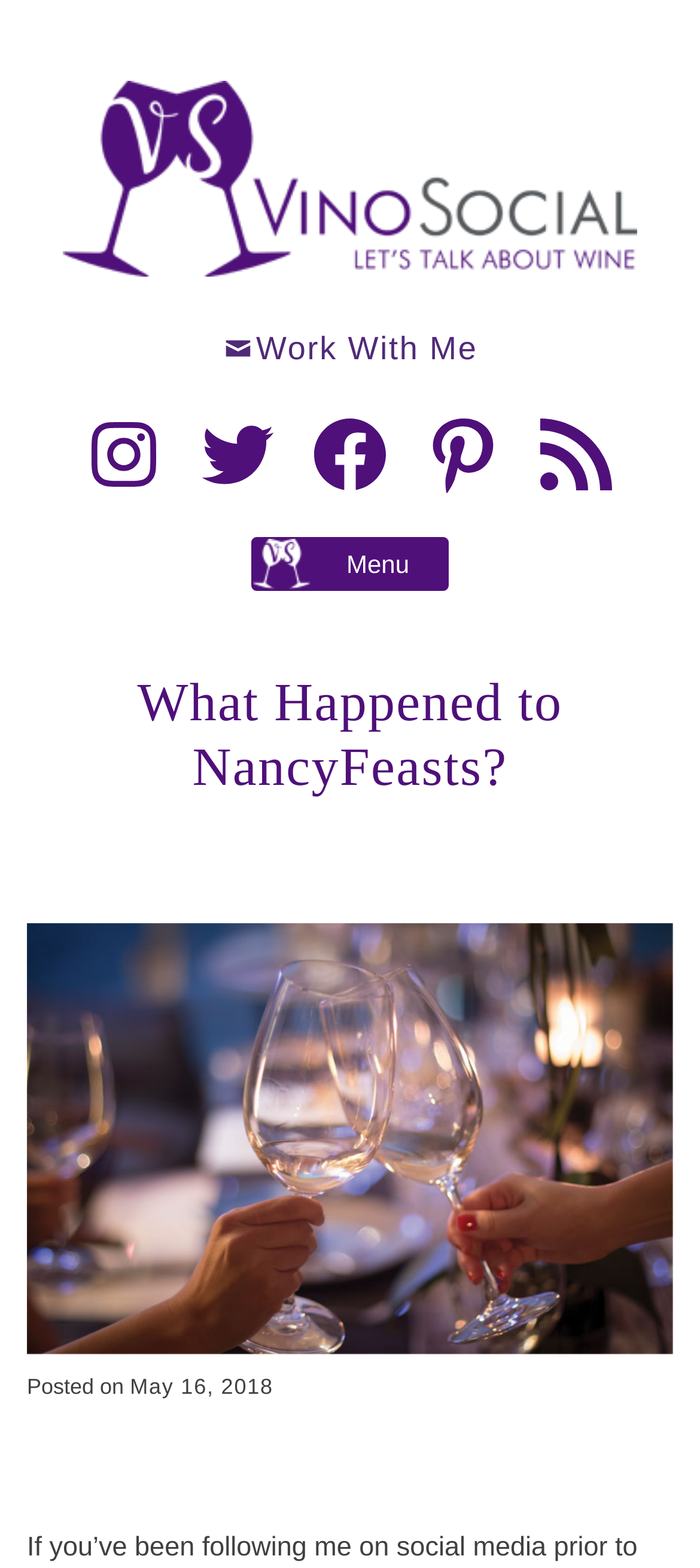Please specify the bounding box coordinates of the region to click in order to perform the following instruction: "Open the Work With Me page".

[0.317, 0.211, 0.683, 0.234]